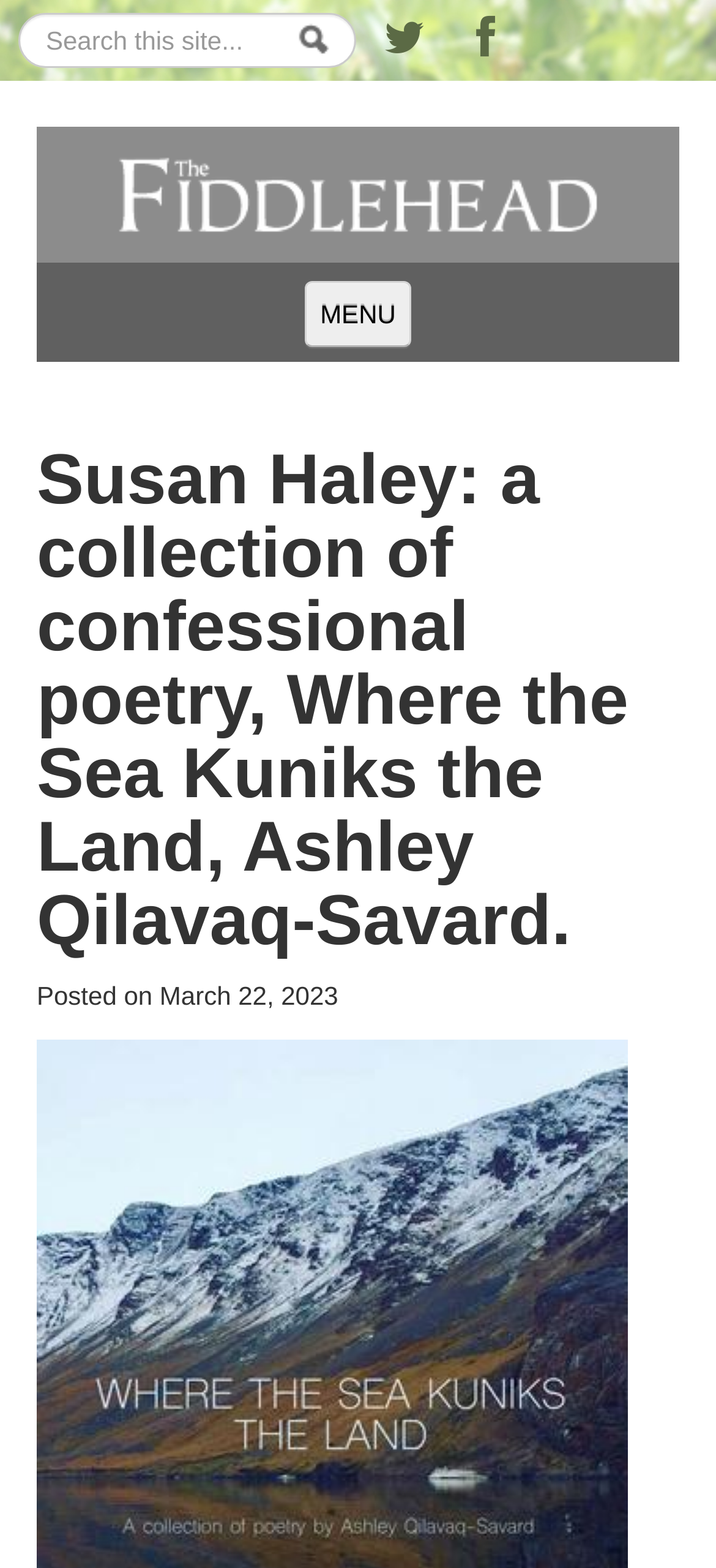Find the bounding box coordinates of the clickable region needed to perform the following instruction: "Search for something". The coordinates should be provided as four float numbers between 0 and 1, i.e., [left, top, right, bottom].

[0.026, 0.001, 0.51, 0.036]